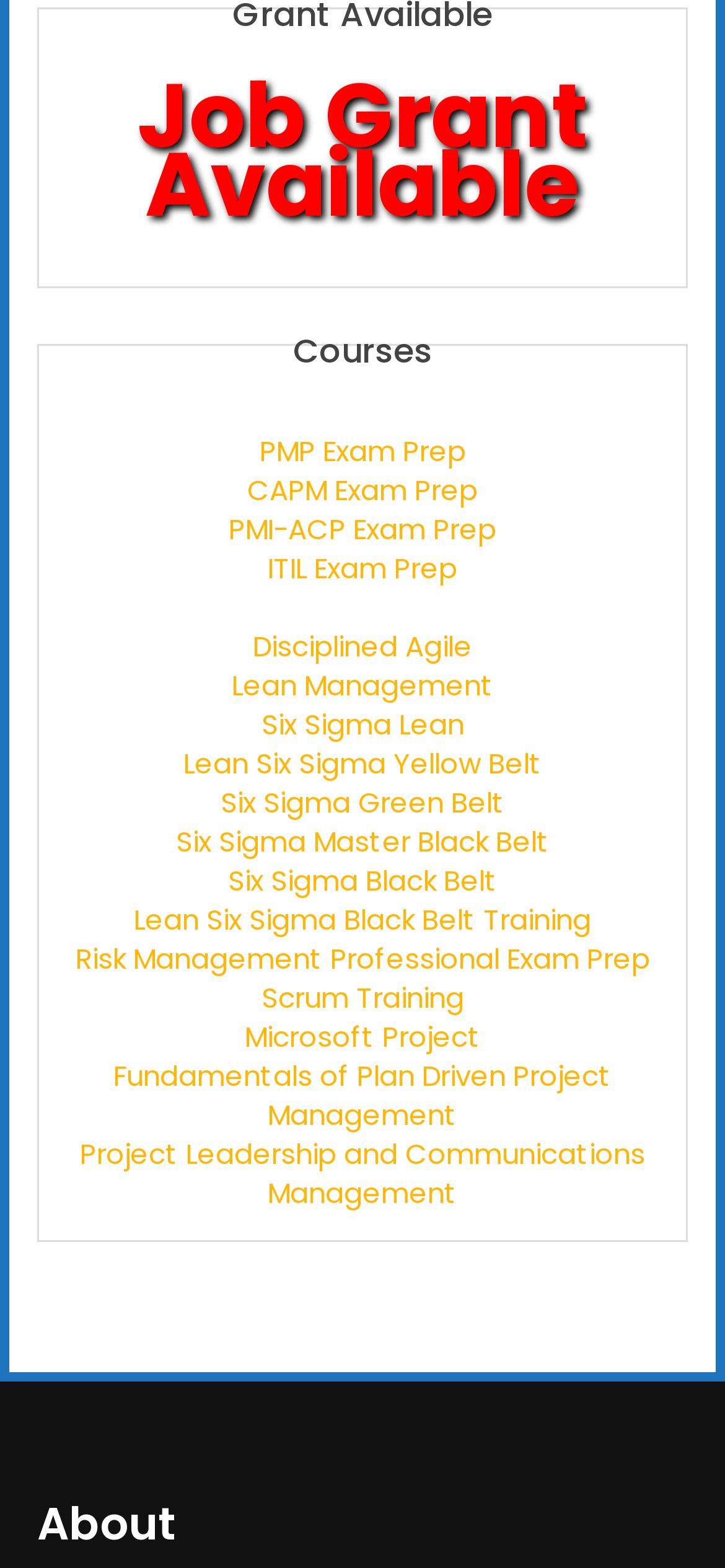Determine the bounding box coordinates of the section I need to click to execute the following instruction: "Get information about About". Provide the coordinates as four float numbers between 0 and 1, i.e., [left, top, right, bottom].

[0.051, 0.952, 0.949, 0.992]